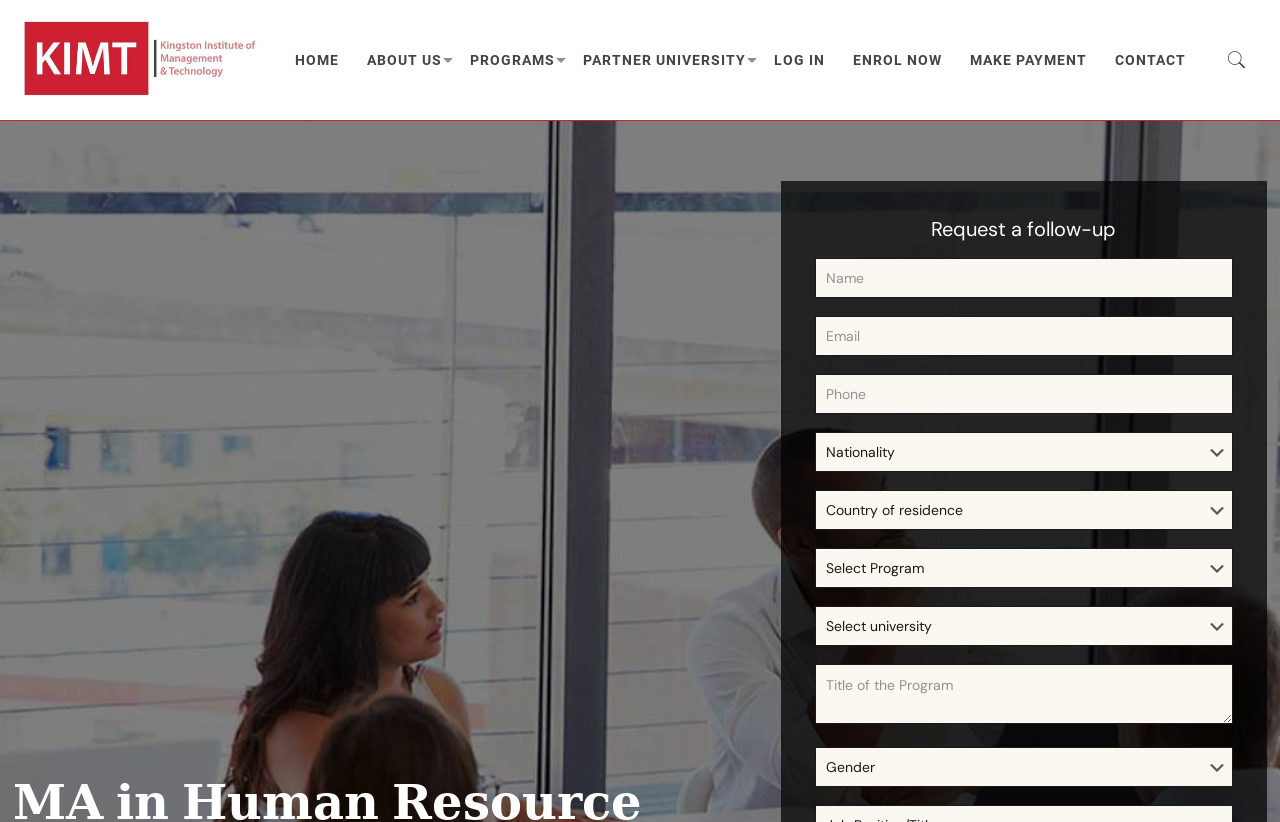Respond to the question below with a single word or phrase:
How many links are in the top navigation bar?

7